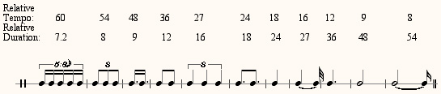What is the purpose of this musical notation diagram?
Based on the image, please offer an in-depth response to the question.

The diagram is designed to visually represent the relationship between tempo and duration, allowing musicians and learners to understand how different tempos affect the rhythmic structure in music and facilitating practice and performance comprehension.